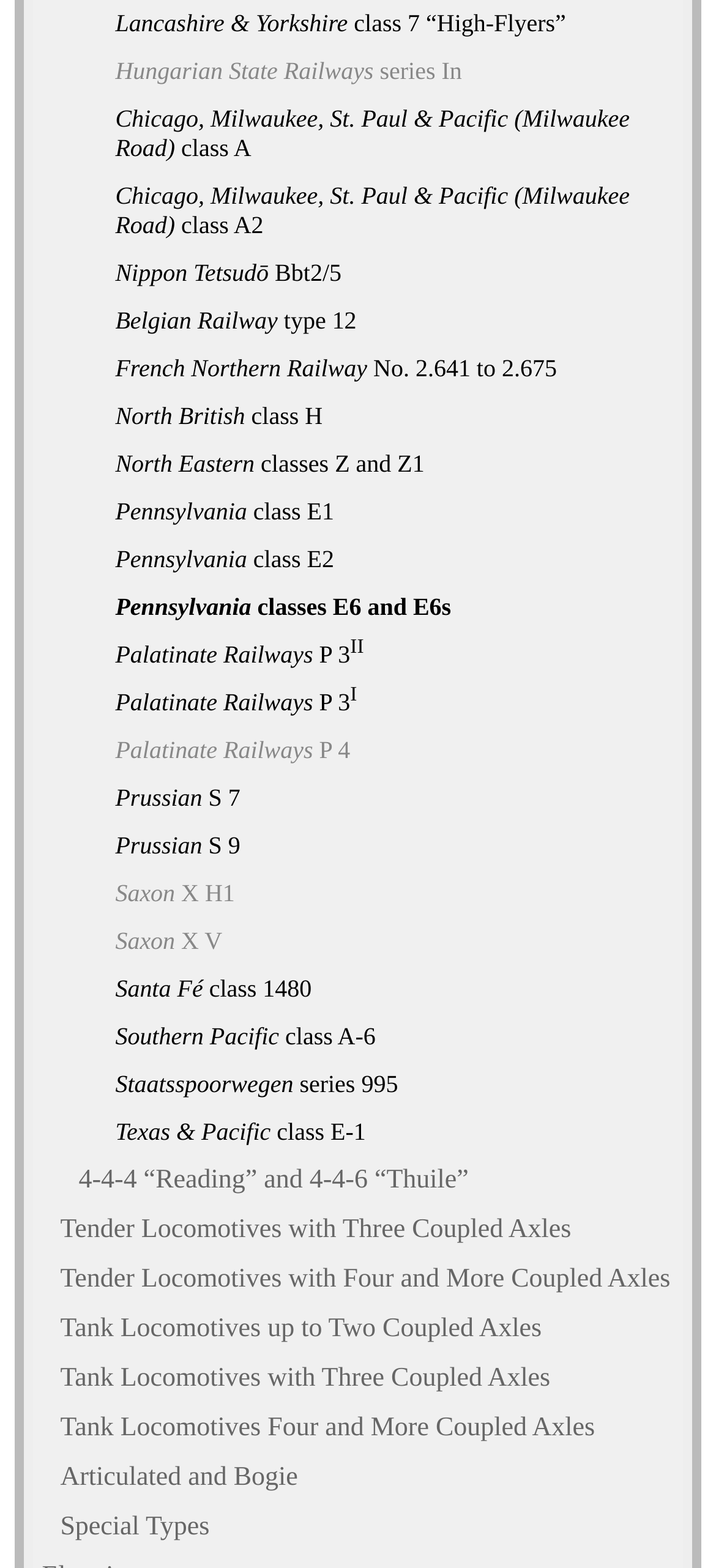Identify the coordinates of the bounding box for the element that must be clicked to accomplish the instruction: "Click on Lancashire & Yorkshire class 7 “High-Flyers” link".

[0.148, 0.0, 0.954, 0.031]